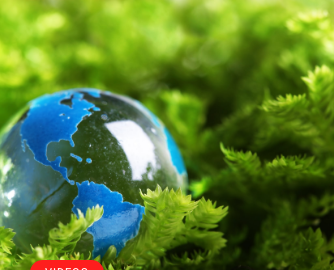Describe every important feature and element in the image comprehensively.

The image features a small globe depicting Earth, set against a vibrant backdrop of lush green moss. The globe highlights blue oceans and green landmasses, symbolizing global environmental awareness. Overlaying the image is a prominent red button labeled "VIDEOS," inviting viewers to explore content related to eco-films, emphasizing the theme of sustainability and ecological education. This visual representation is particularly relevant in the context of ongoing discussions around climate change and conservation efforts.